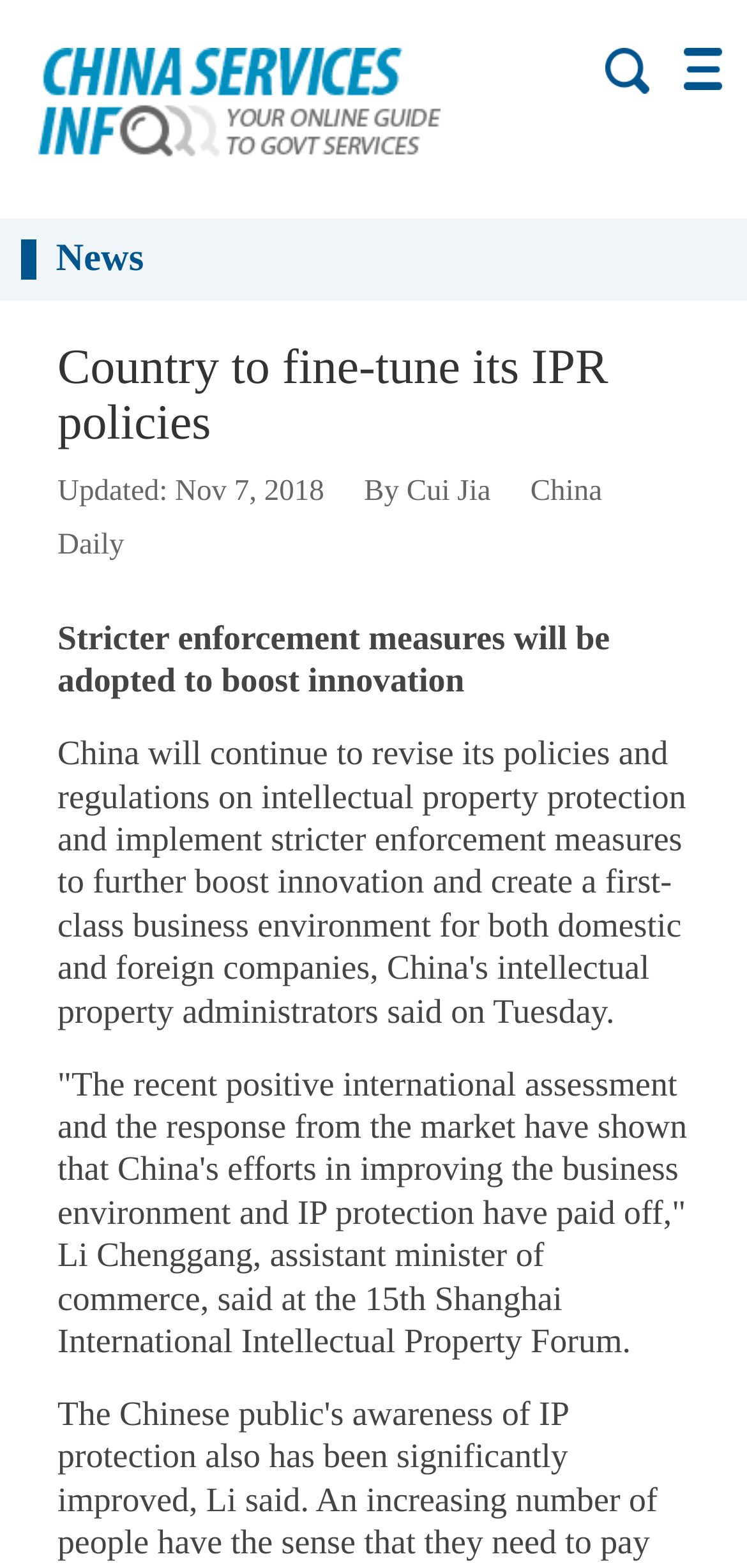Respond concisely with one word or phrase to the following query:
Who is the author of this article?

Cui Jia